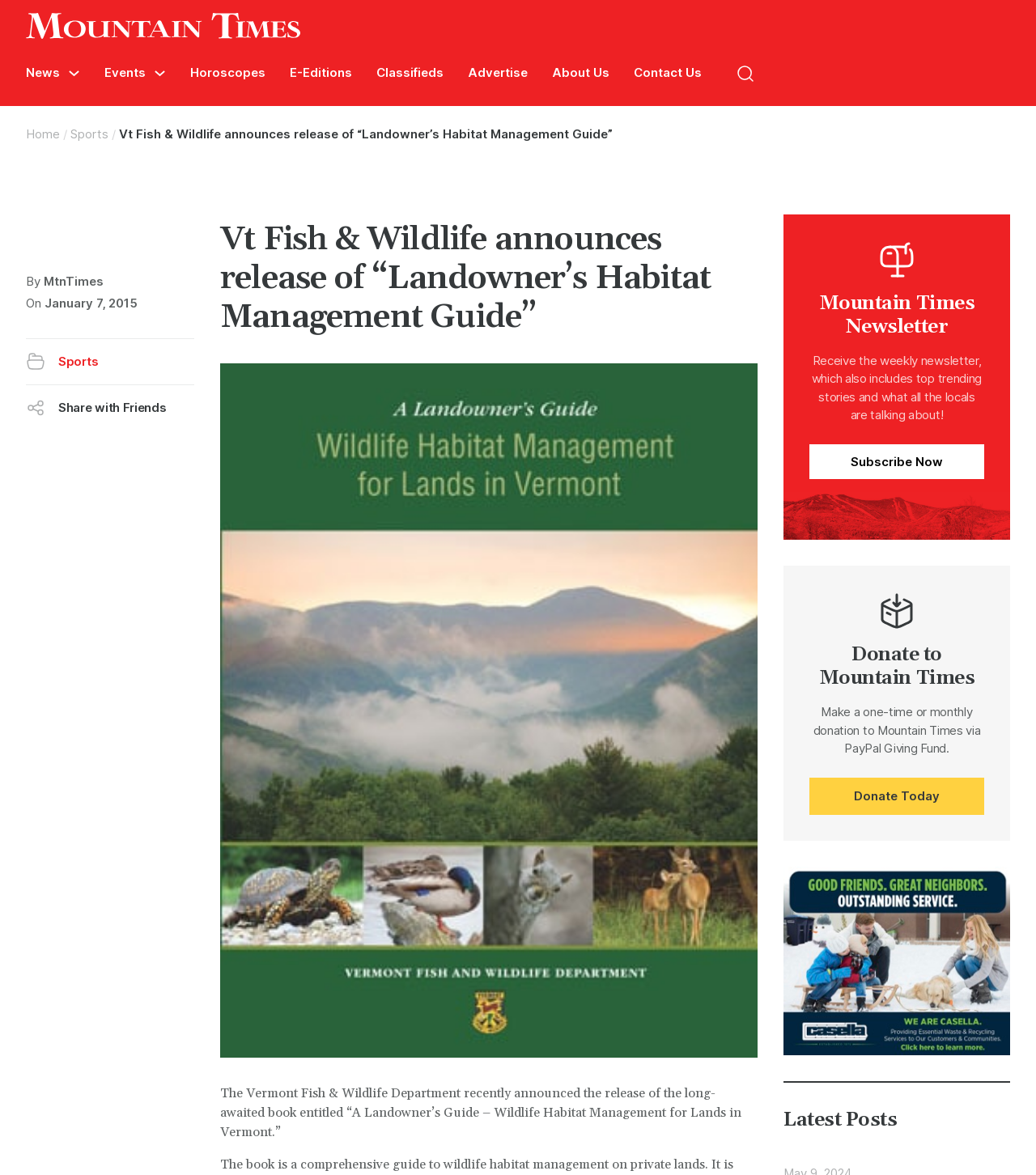Can you provide the bounding box coordinates for the element that should be clicked to implement the instruction: "Donate Today"?

[0.781, 0.662, 0.95, 0.694]